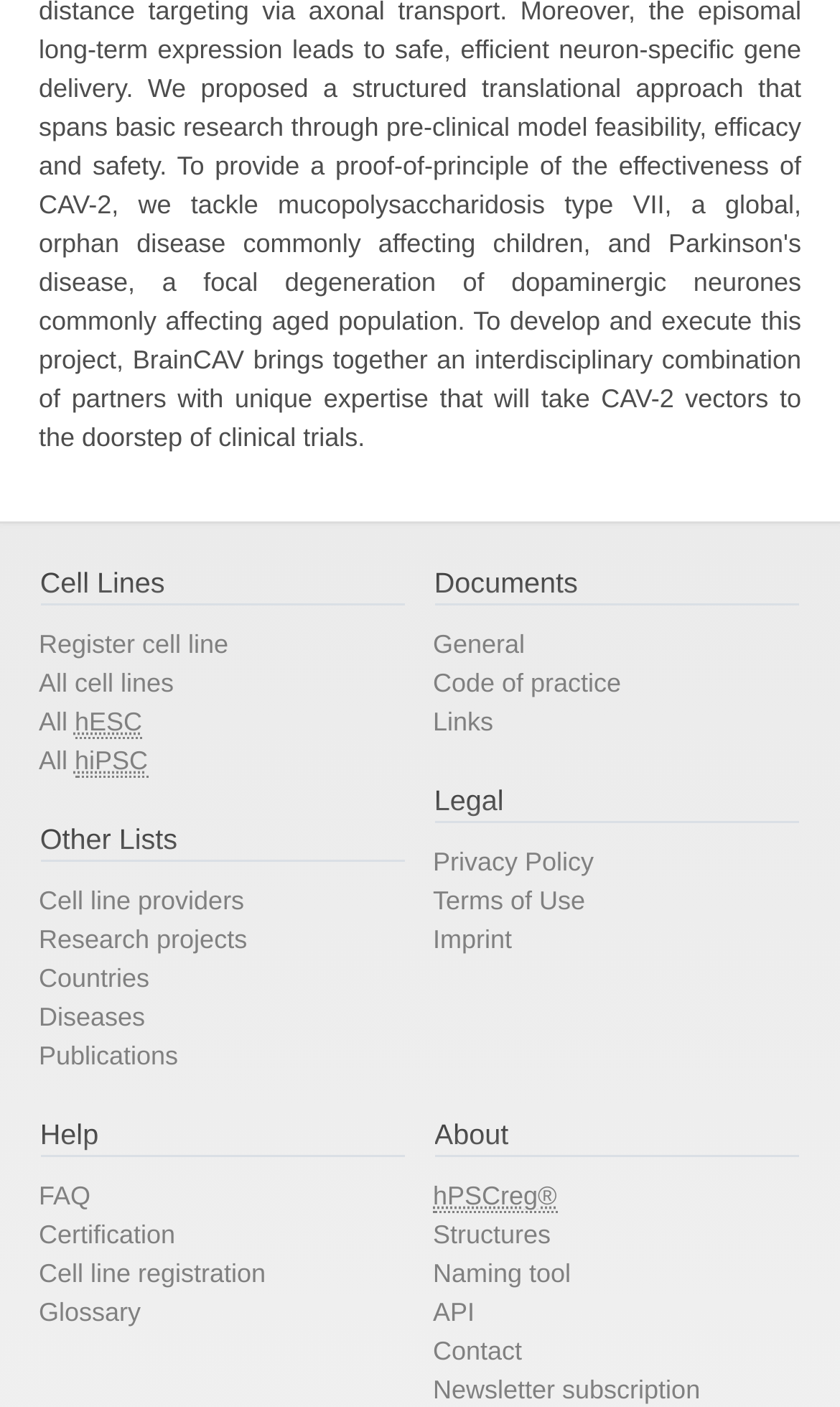Identify the bounding box coordinates of the region I need to click to complete this instruction: "Learn about hPSCreg".

[0.515, 0.839, 0.663, 0.862]